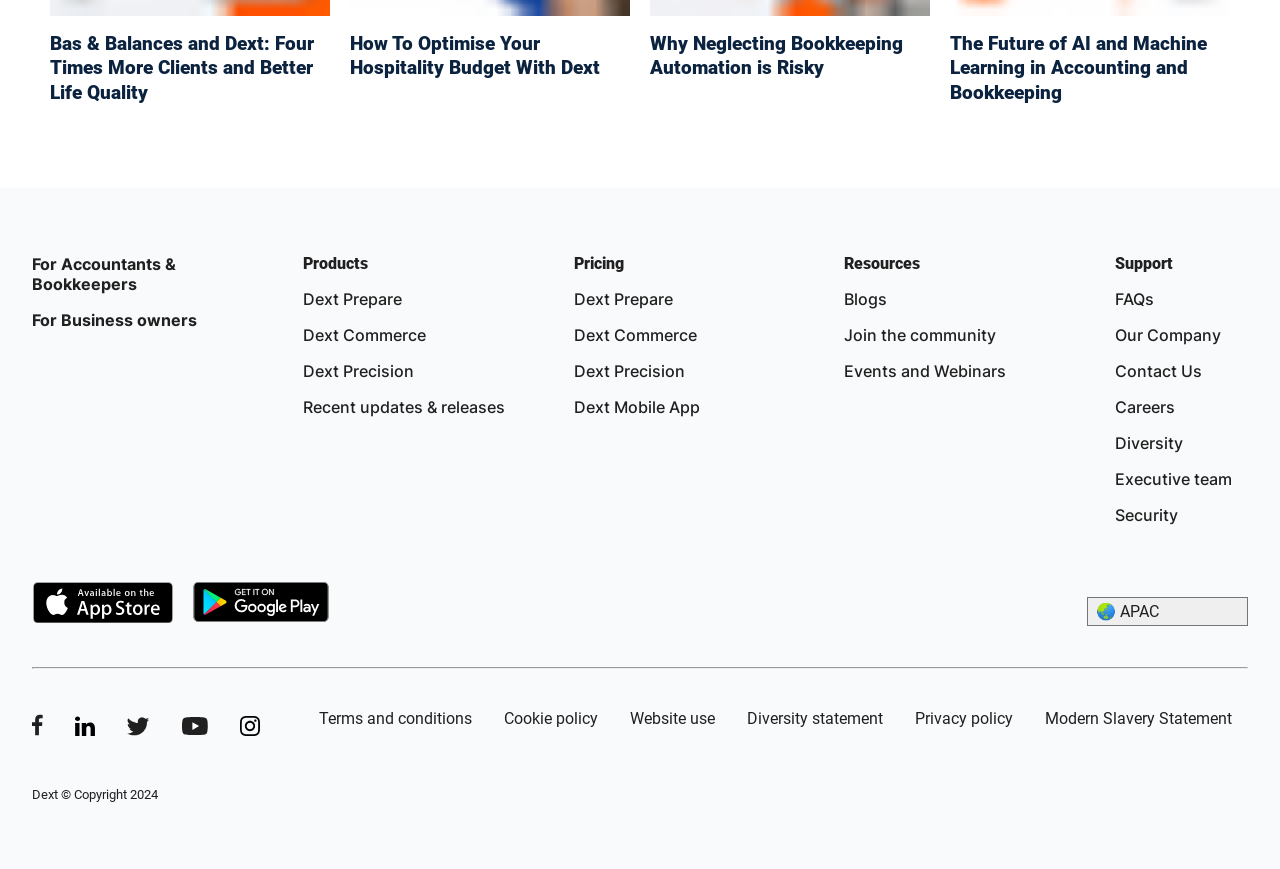Respond with a single word or phrase to the following question:
What is the name of the company that owns the webpage?

Dext